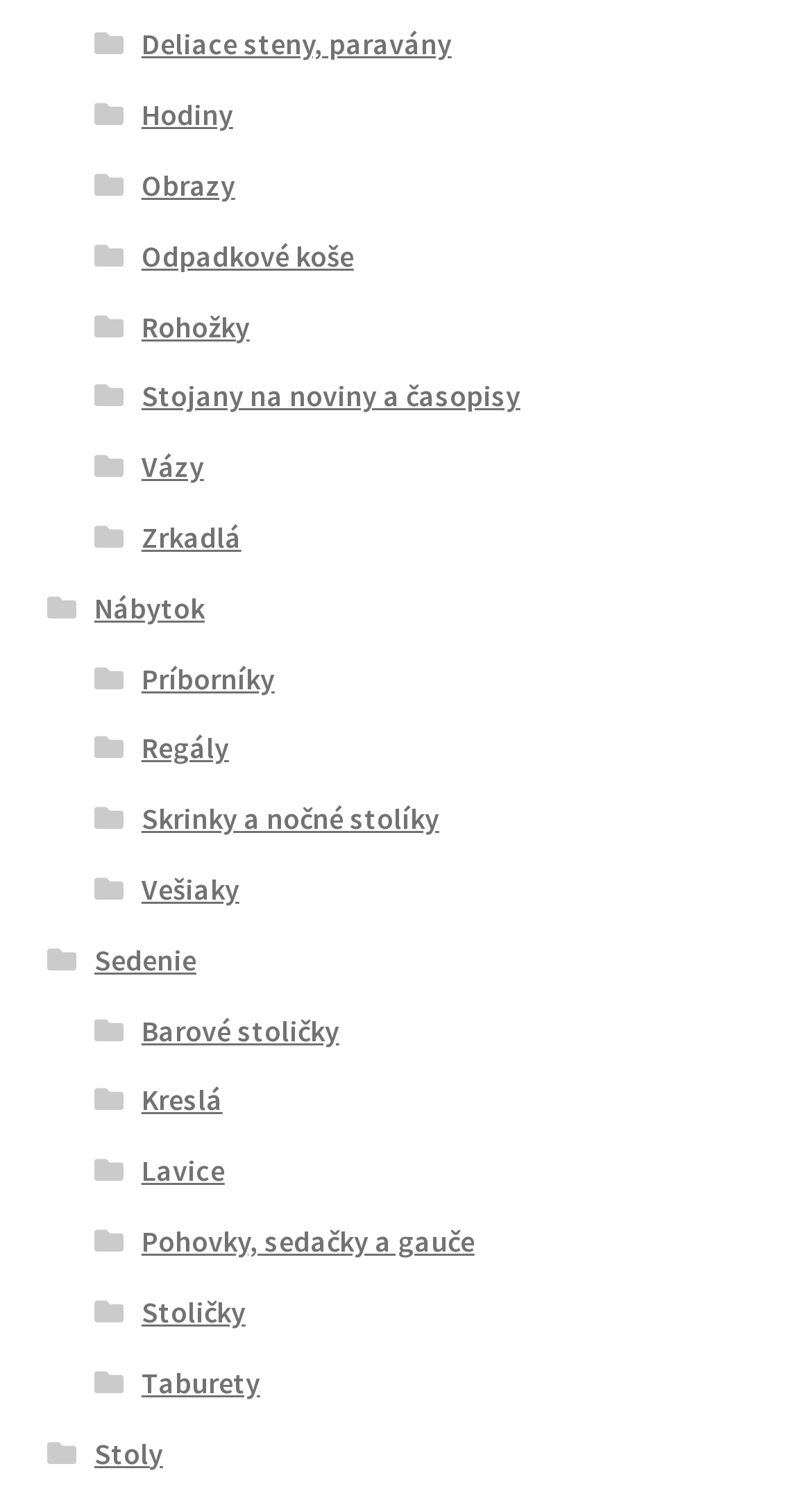What is the second link under 'Sedenie' category?
Using the picture, provide a one-word or short phrase answer.

Kreslá